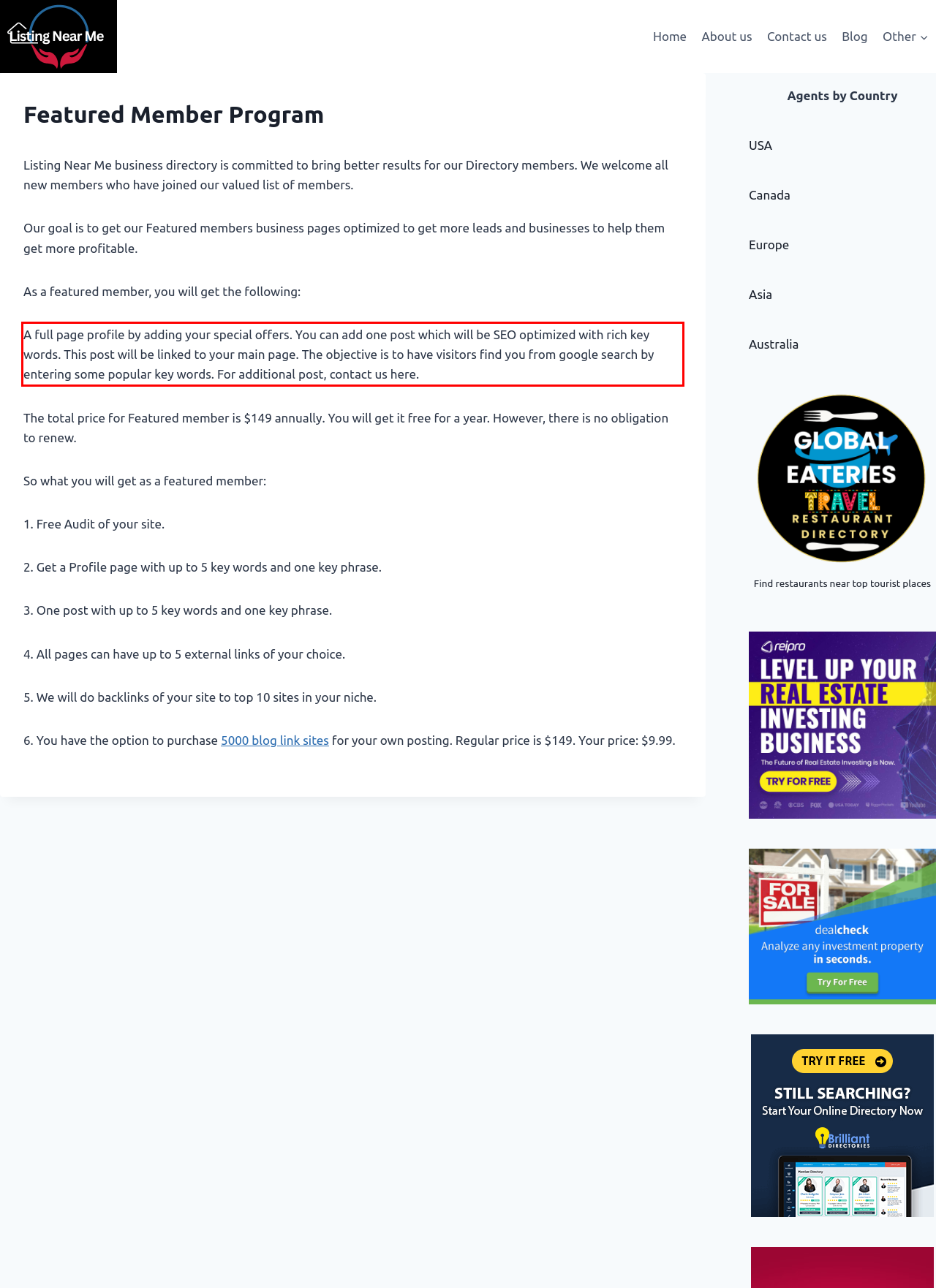Identify and extract the text within the red rectangle in the screenshot of the webpage.

A full page profile by adding your special offers. You can add one post which will be SEO optimized with rich key words. This post will be linked to your main page. The objective is to have visitors find you from google search by entering some popular key words. For additional post, contact us here.